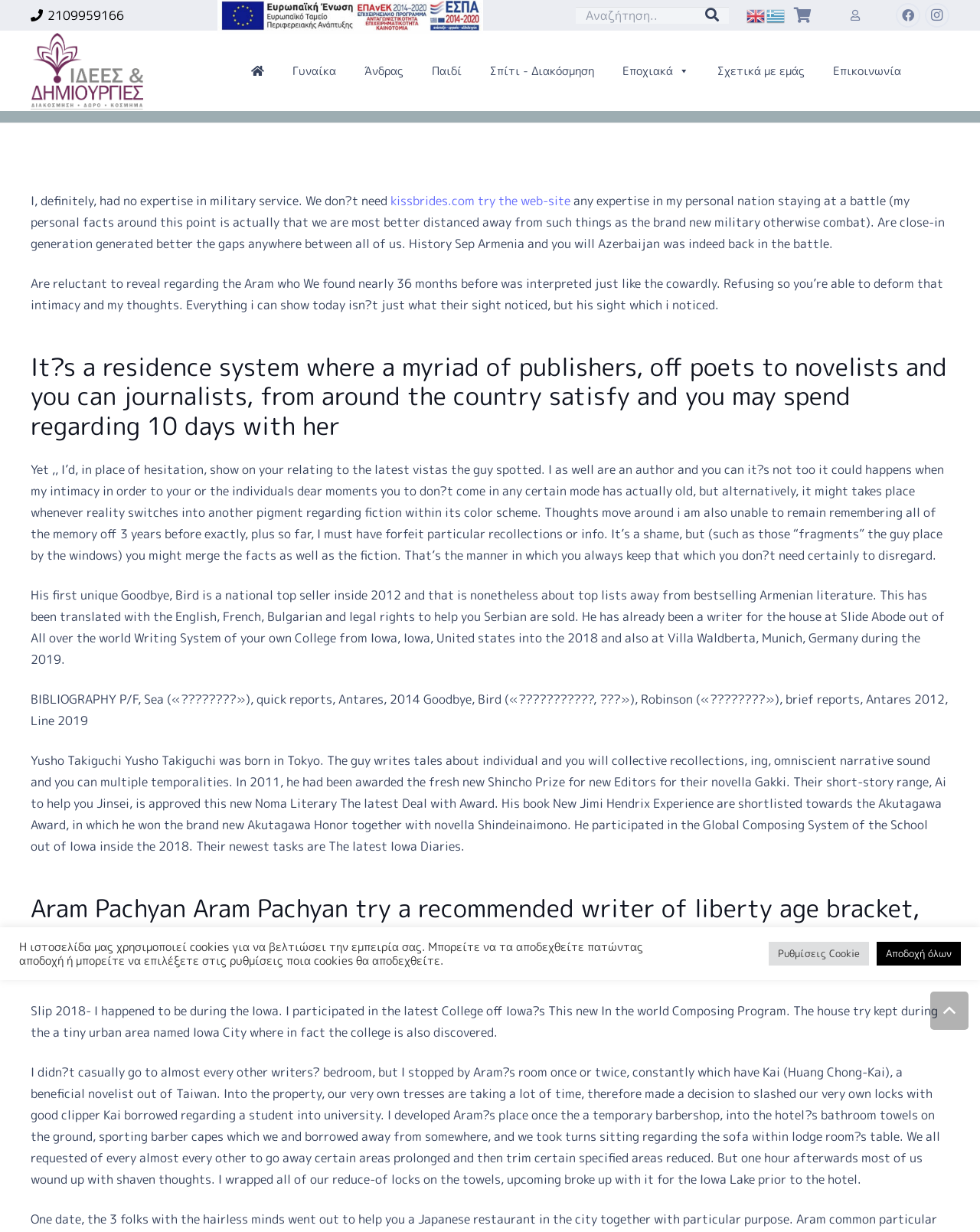Create an elaborate caption that covers all aspects of the webpage.

This webpage appears to be a blog or article page, with a focus on literature and writing. At the top of the page, there is a search bar and a button to search, accompanied by language options (en and el) and a Facebook and Instagram link. Below this, there is a logo and a navigation menu with links to various sections, including "Γυναίκα", "Άνδρας", "Παιδί", and "Σπίτι - Διακόσμηση".

The main content of the page is a series of paragraphs and headings, which appear to be a personal essay or memoir about the author's experiences with writing and literature. The text is divided into sections, with headings such as "It?s a residence system where a myriad of publishers, off poets to novelists and journalists, from around the country satisfy and spend regarding 10 days with her" and "Aram Pachyan Aram Pachyan try a recommended writer of liberty age bracket, with quite a few awards, including the honorable Presidential Young people Prize".

Throughout the text, there are mentions of specific authors and their works, such as Aram Pachyan and Yusho Takiguchi, as well as references to literary awards and programs. The text also includes personal anecdotes and reflections on the author's experiences with writing and literature.

At the bottom of the page, there is a link to return to the top, as well as a notice about the use of cookies on the website, with options to accept or customize cookie settings.